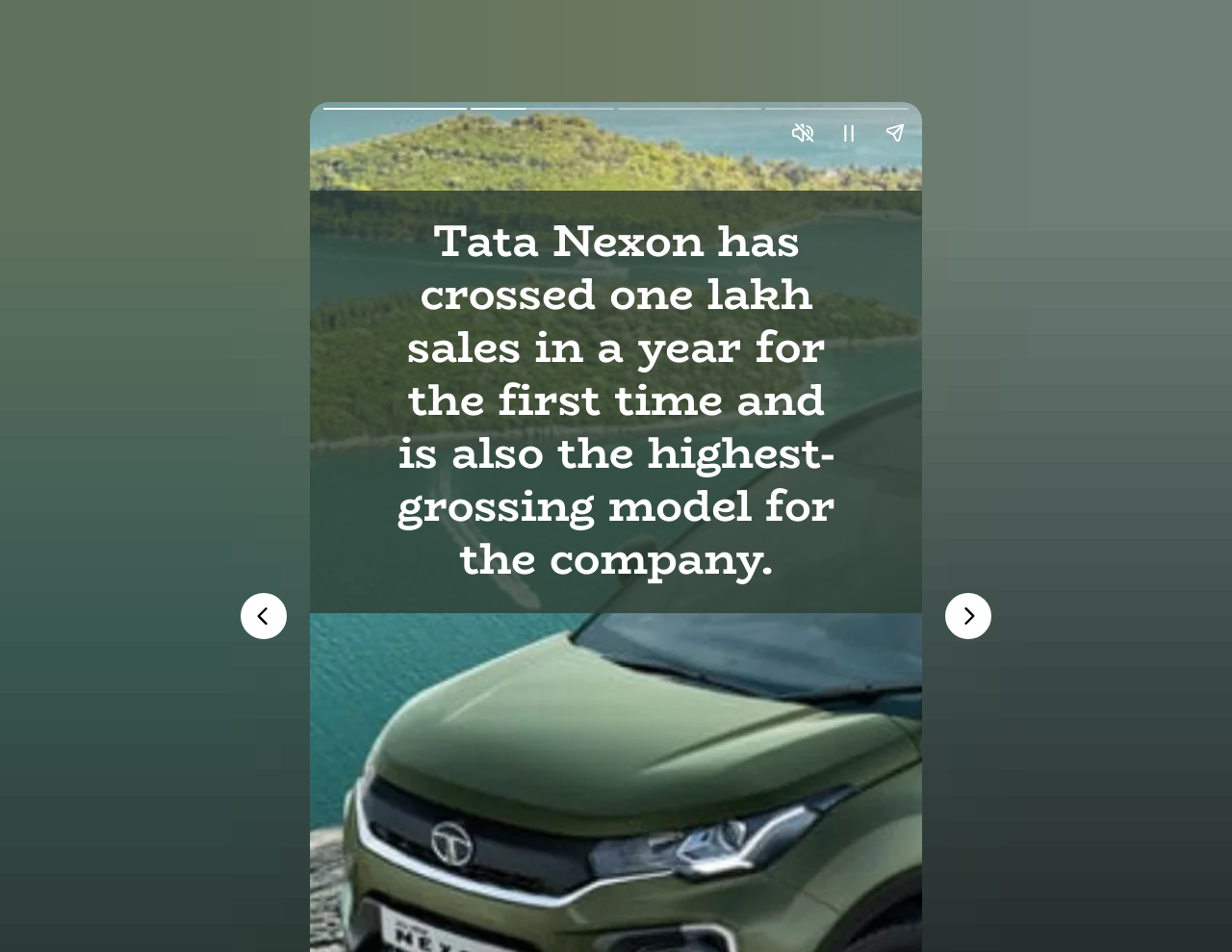How many buttons are there in the complementary section?
Provide a short answer using one word or a brief phrase based on the image.

3